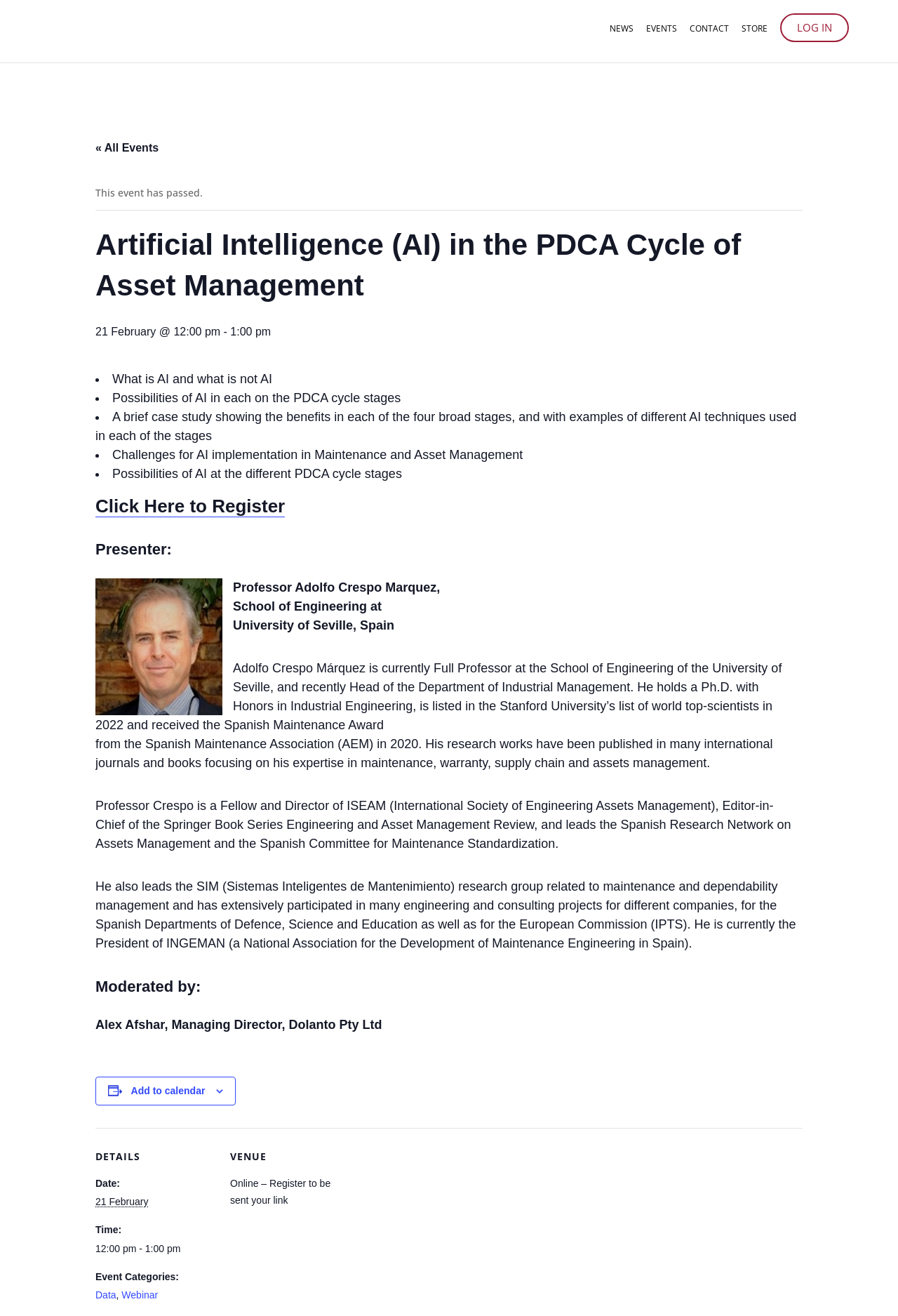Find and specify the bounding box coordinates that correspond to the clickable region for the instruction: "Add to calendar".

[0.146, 0.824, 0.228, 0.833]